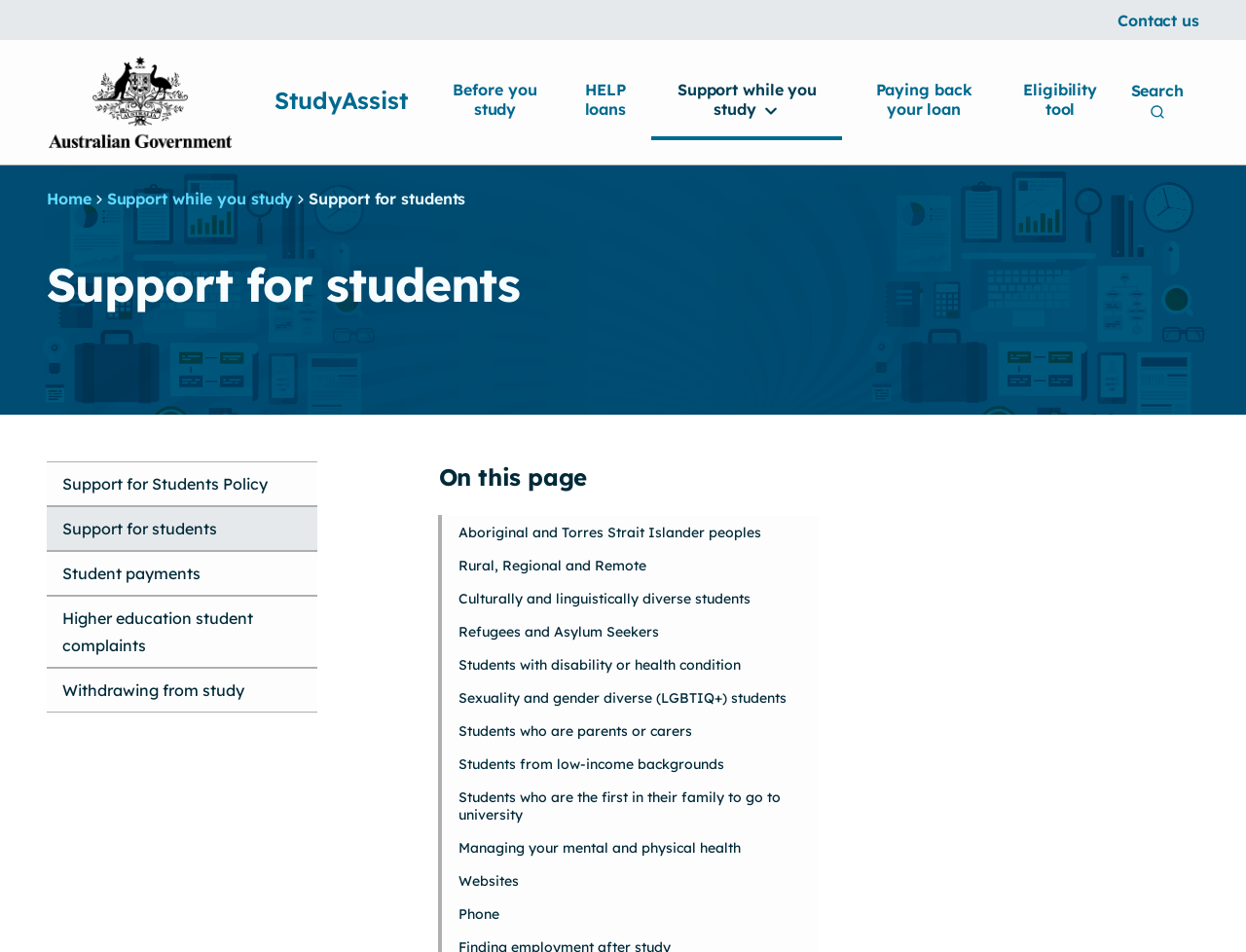Answer the question in one word or a short phrase:
What is the 'Eligibility tool' for?

To check eligibility